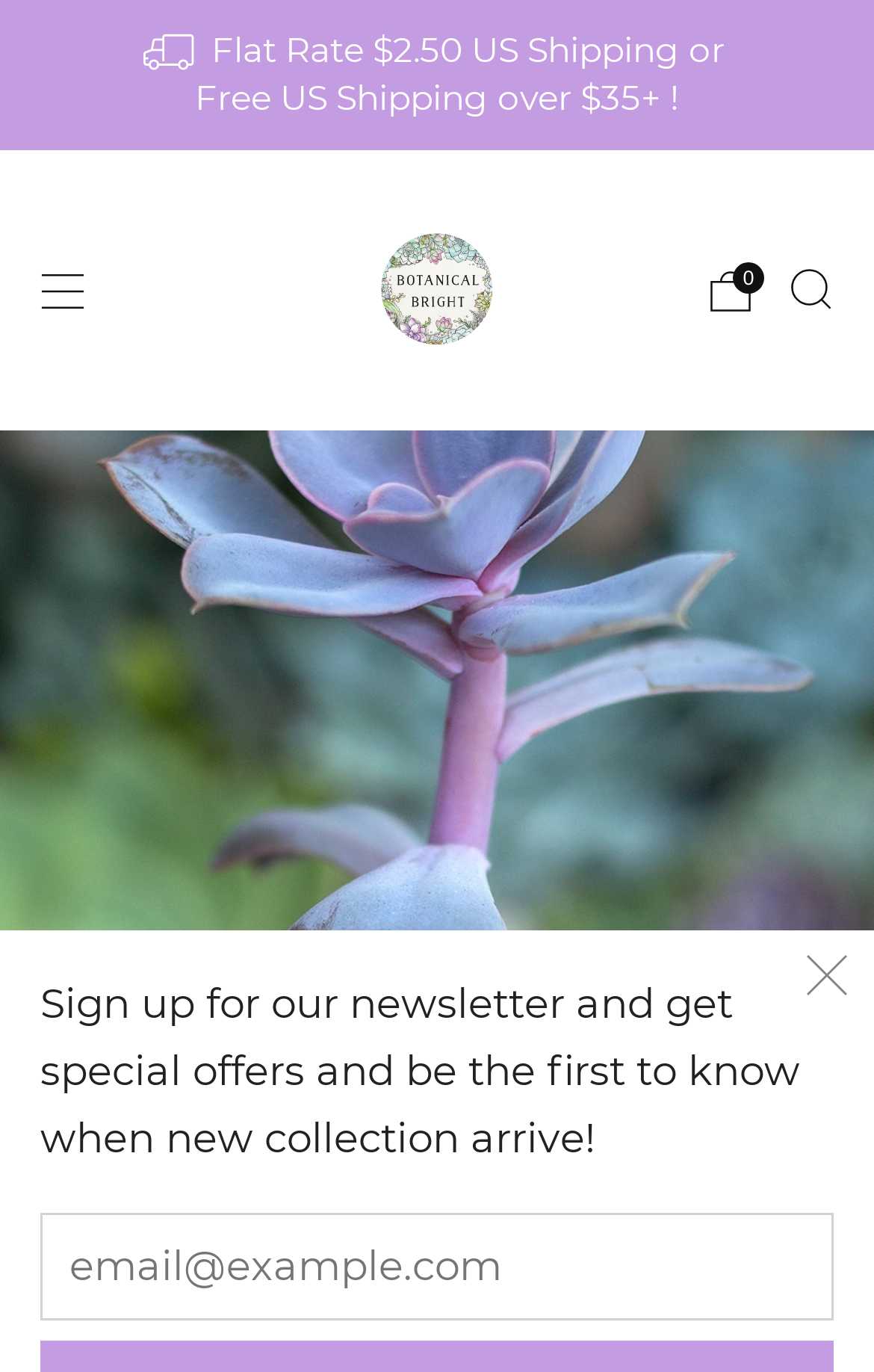Please find and report the primary heading text from the webpage.

STRETCHING OR ETIOLATION - PLANT TERMS